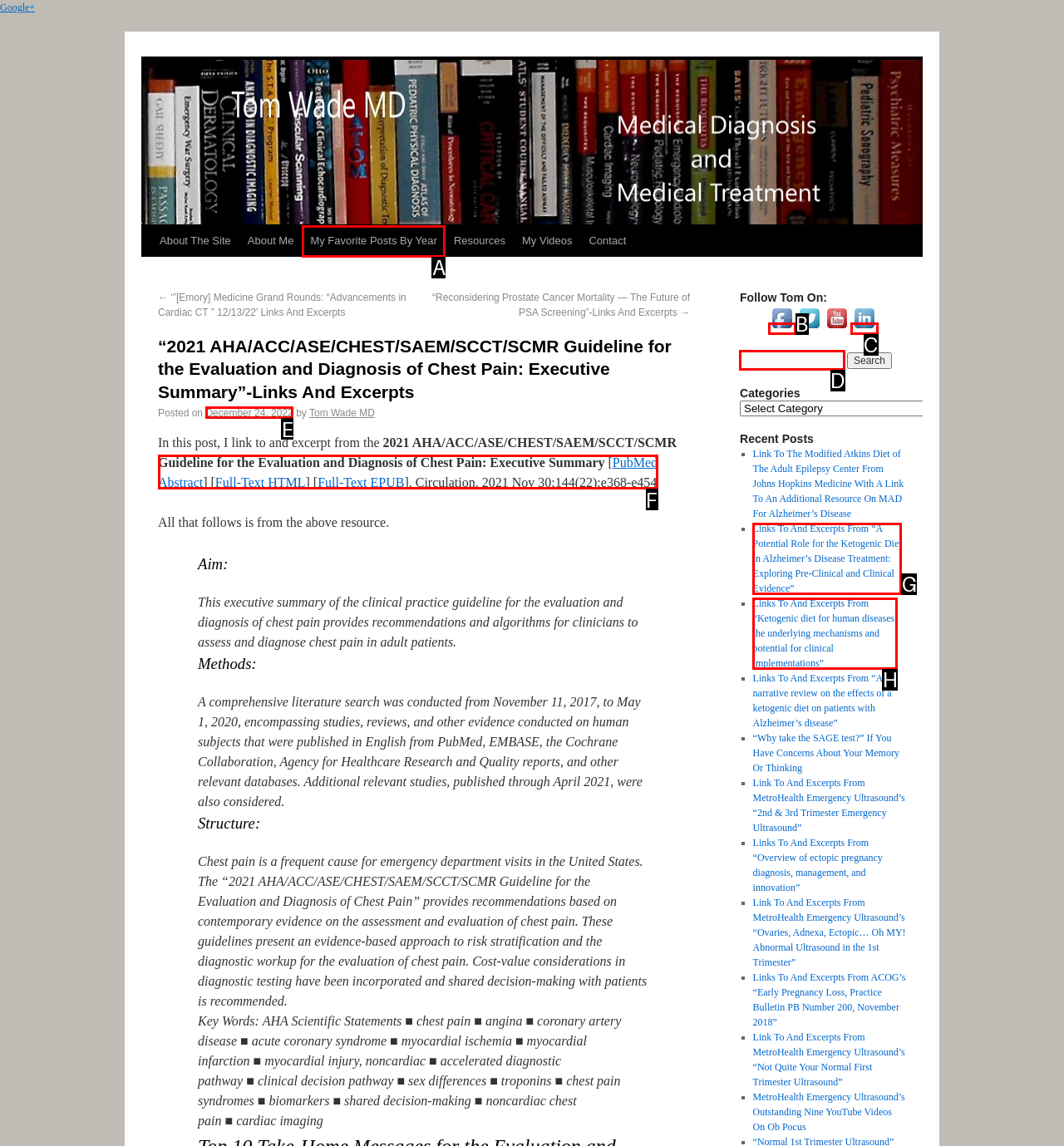Determine which option should be clicked to carry out this task: Go to the Image Gallery
State the letter of the correct choice from the provided options.

None